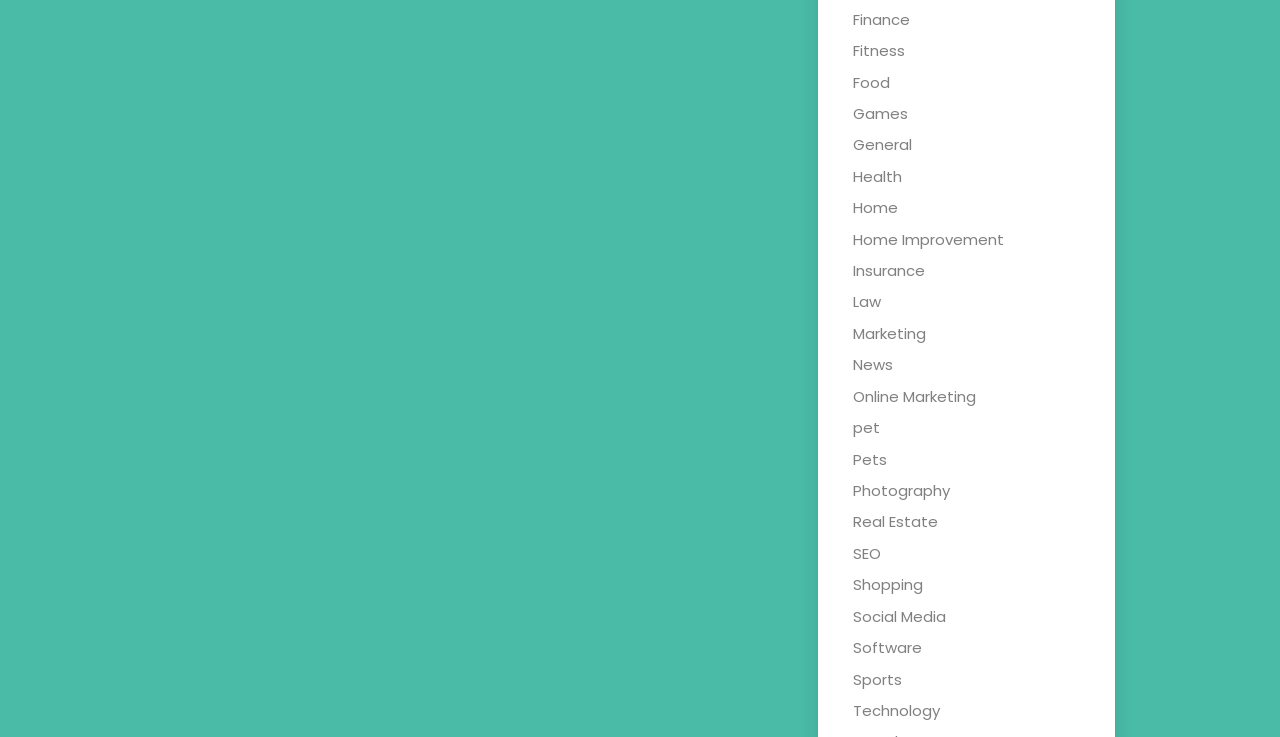Please find the bounding box coordinates of the clickable region needed to complete the following instruction: "Go to Home Improvement". The bounding box coordinates must consist of four float numbers between 0 and 1, i.e., [left, top, right, bottom].

[0.667, 0.31, 0.785, 0.339]